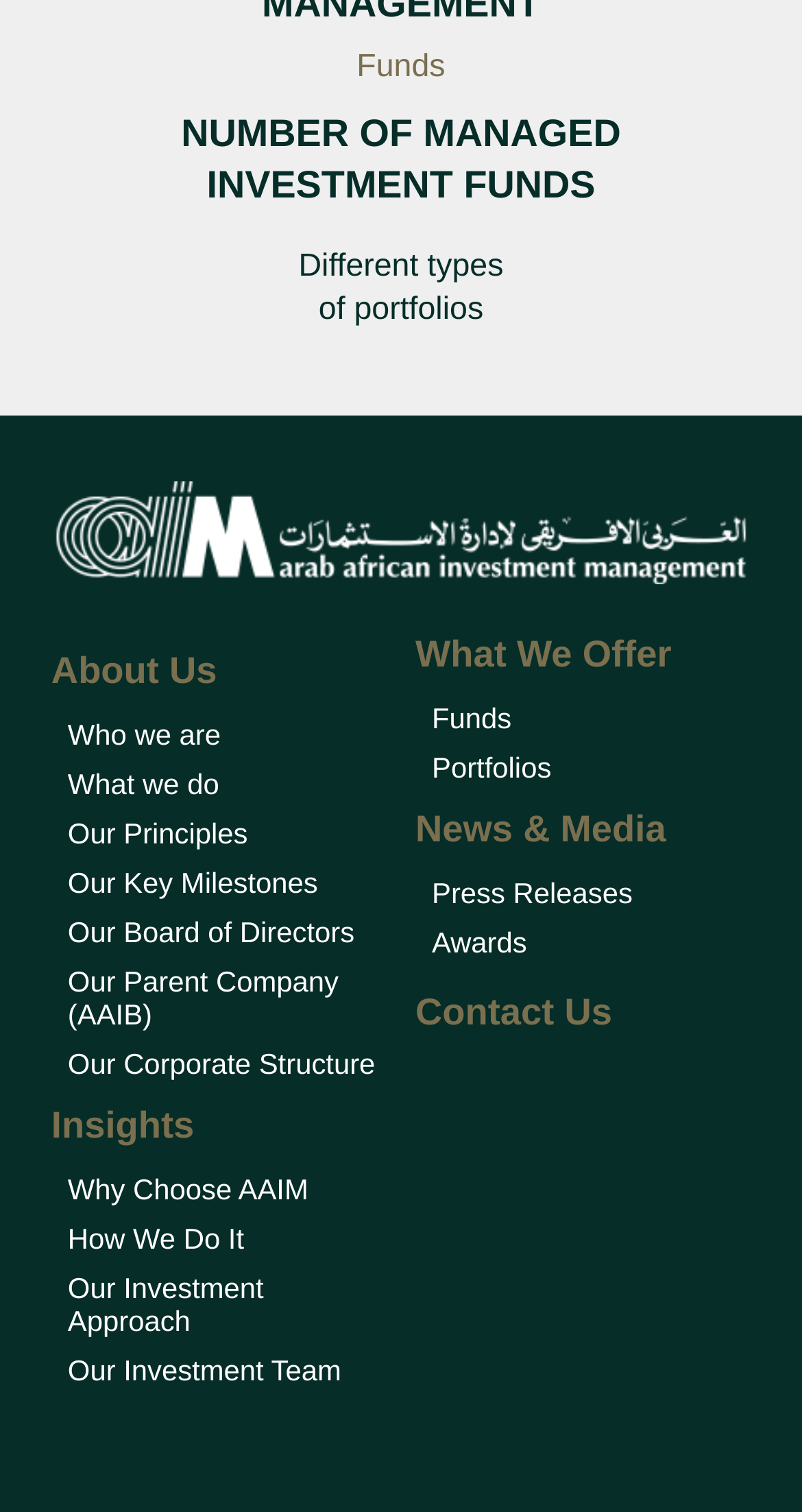Provide the bounding box coordinates for the UI element that is described as: "Our Board of Directors".

[0.084, 0.599, 0.482, 0.632]